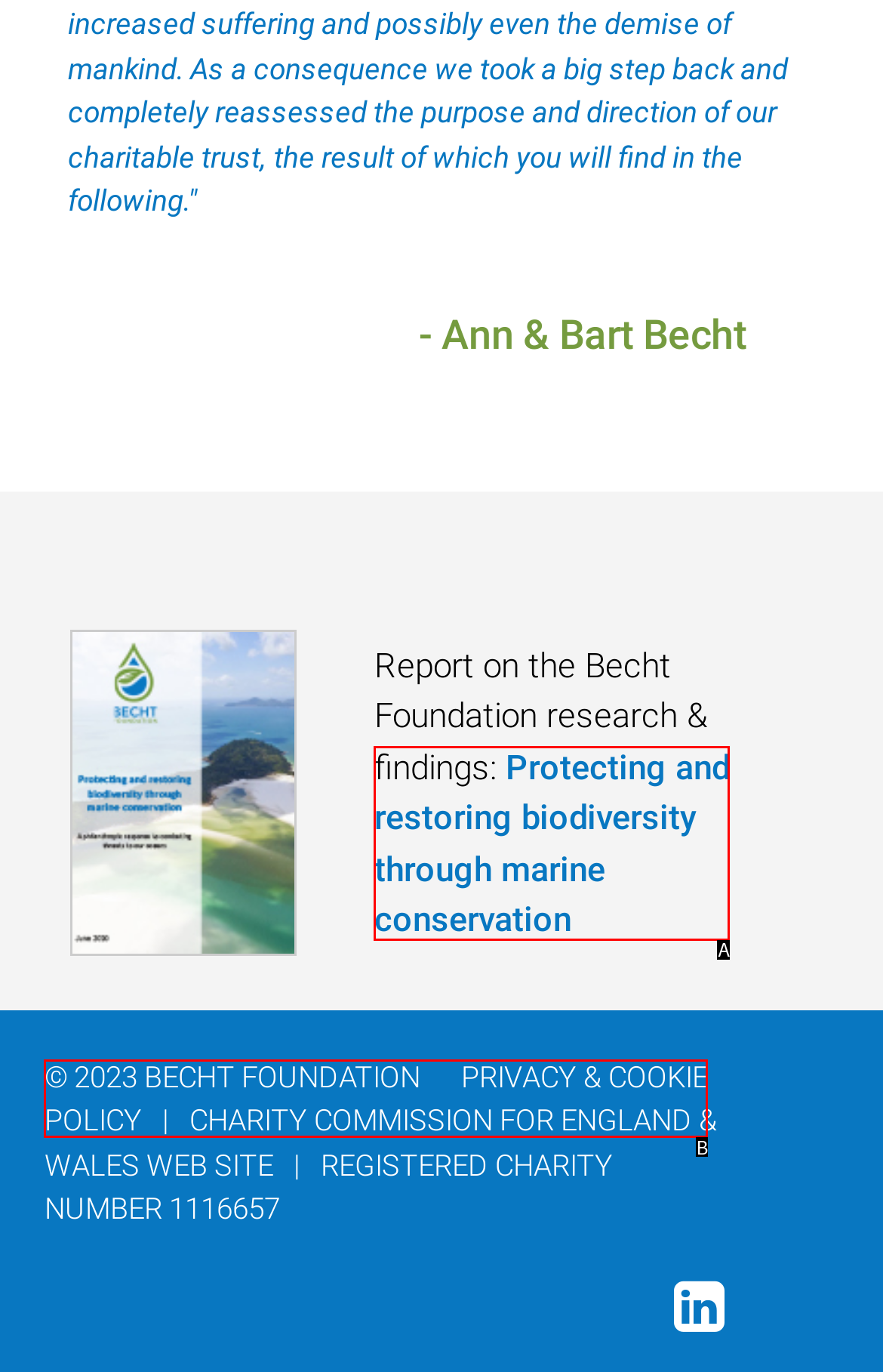Tell me which one HTML element best matches the description: Privacy & Cookie Policy
Answer with the option's letter from the given choices directly.

B